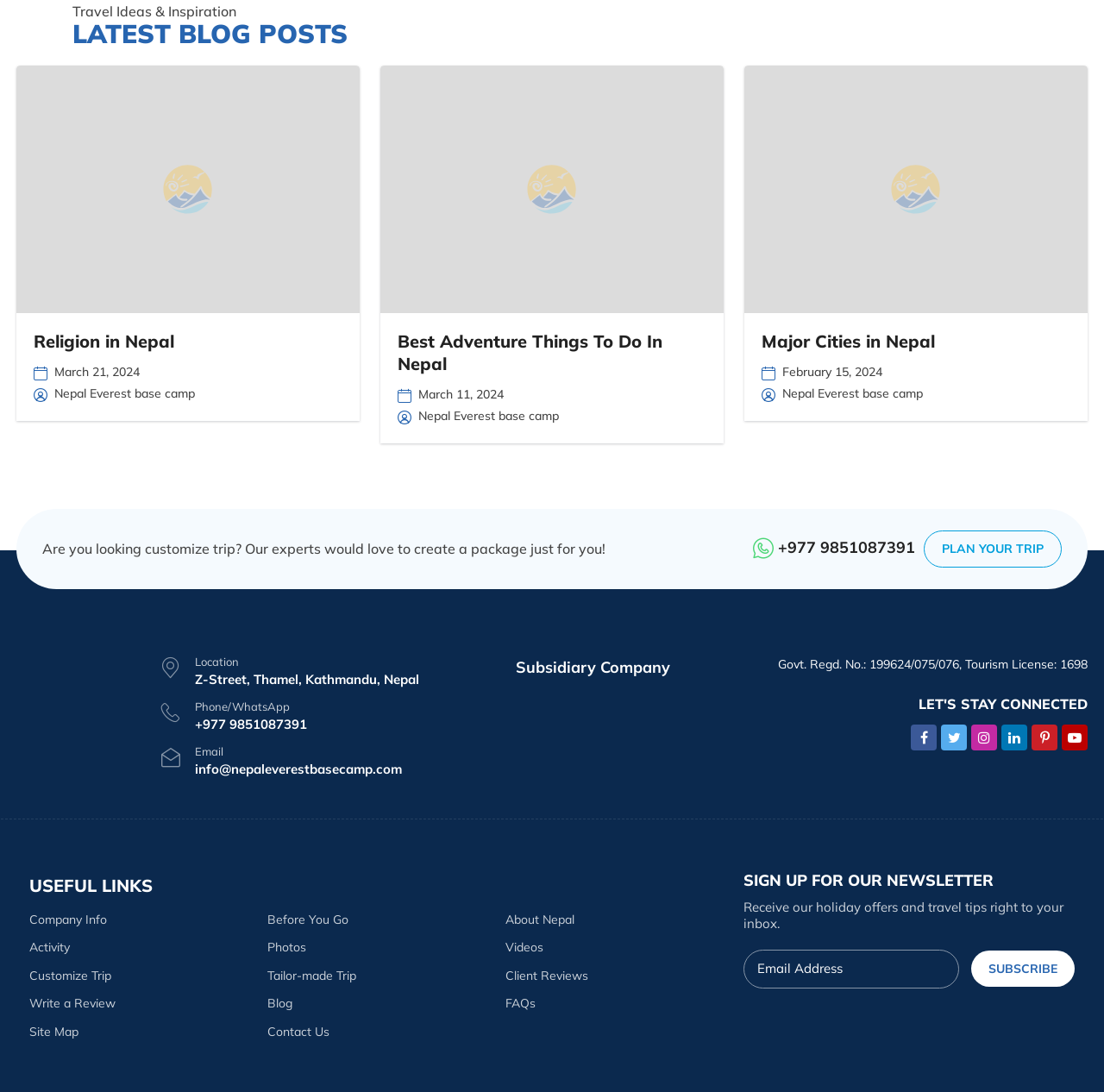Highlight the bounding box coordinates of the element you need to click to perform the following instruction: "Click on 'Religion in Nepal' blog post."

[0.015, 0.06, 0.326, 0.287]